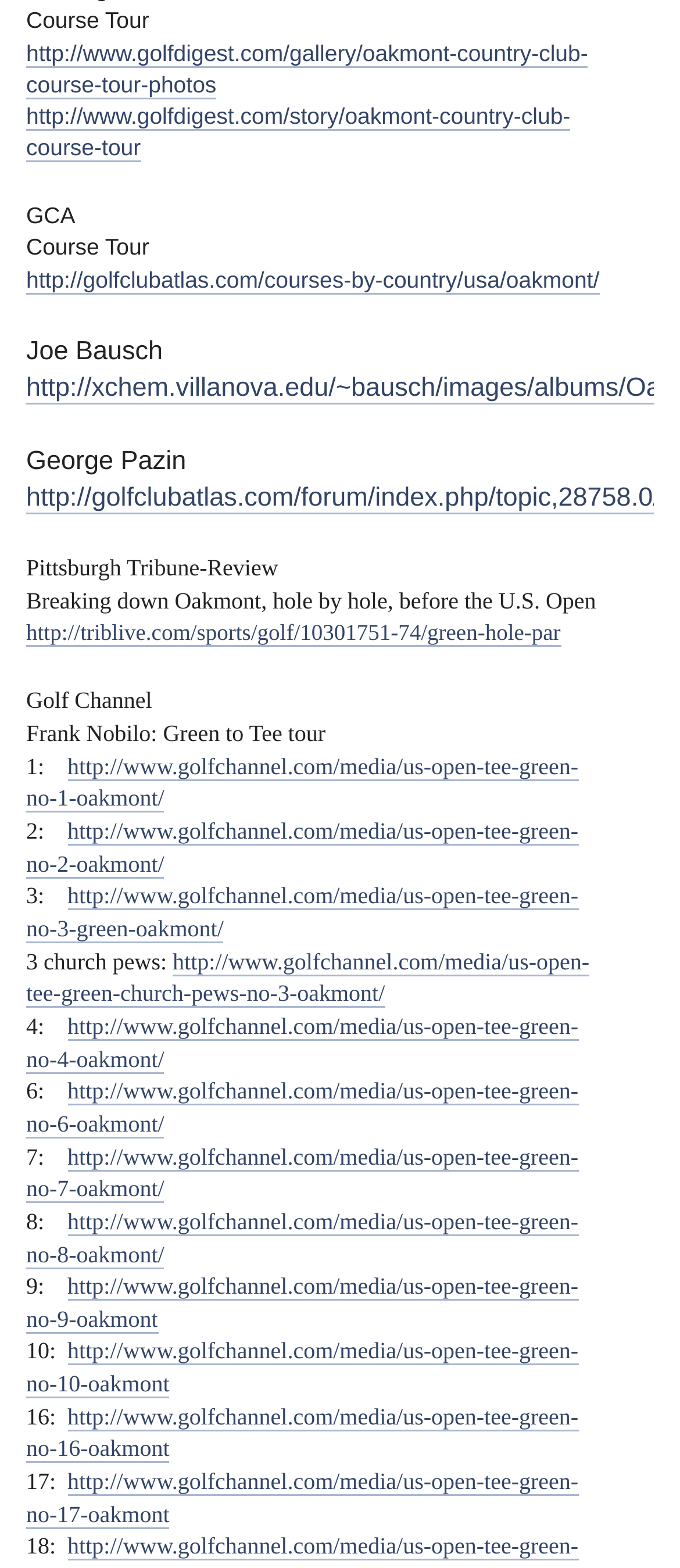How many external websites are linked from this webpage?
Use the image to answer the question with a single word or phrase.

5